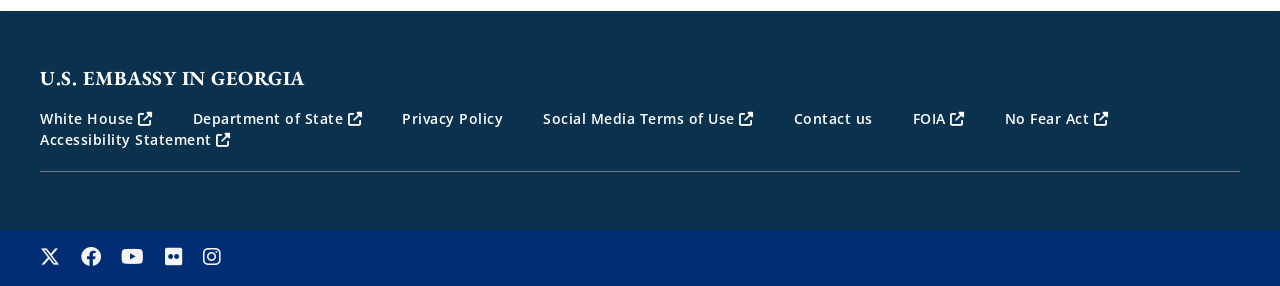Identify the bounding box coordinates for the UI element described as follows: Social Media Terms of Use. Use the format (top-left x, top-left y, bottom-right x, bottom-right y) and ensure all values are floating point numbers between 0 and 1.

[0.424, 0.381, 0.589, 0.448]